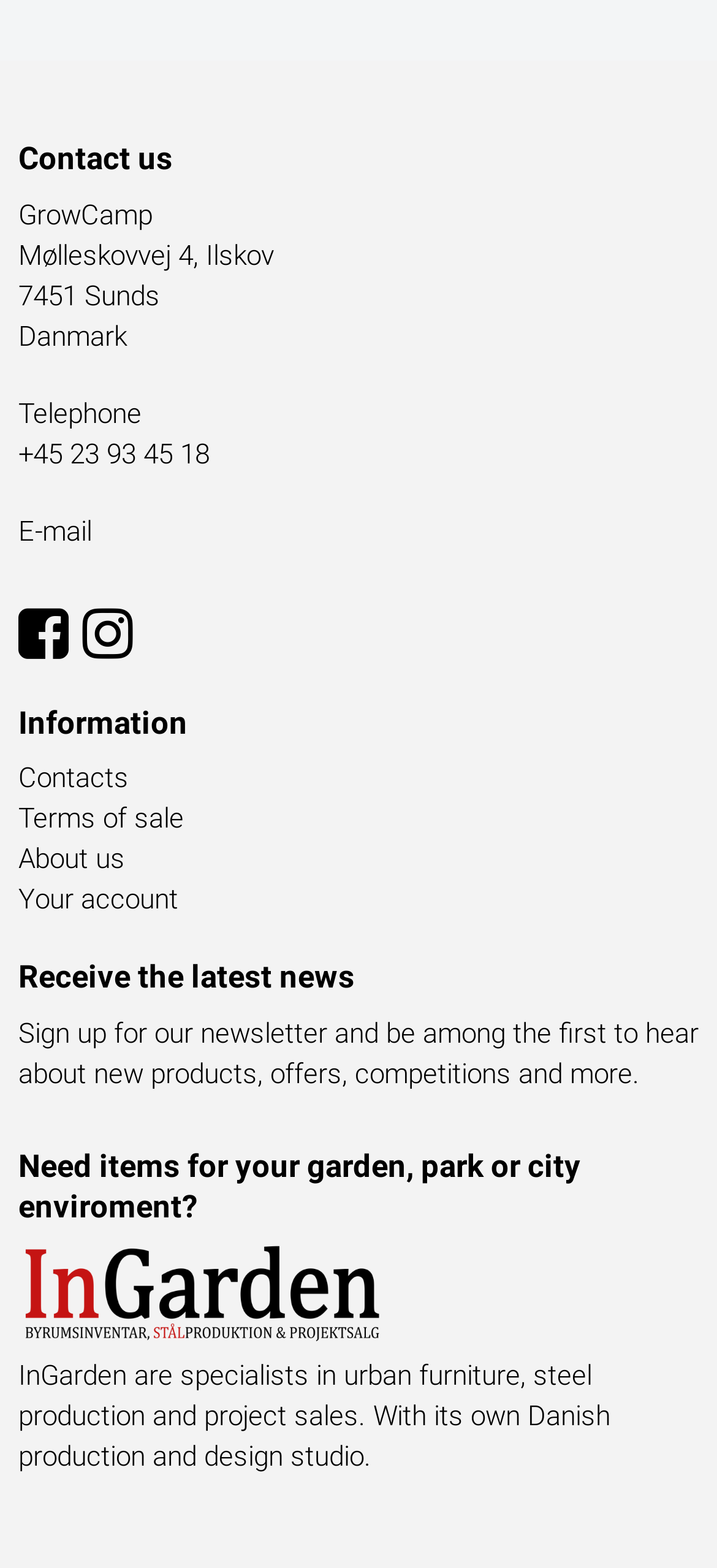What is the purpose of inGarden?
Answer the question with as much detail as possible.

The purpose of inGarden is described in the section that mentions 'Need items for your garden, park or city environment?'. The text explains that inGarden is a specialist in urban furniture, steel production, and project sales, and also has its own Danish production and design studio.